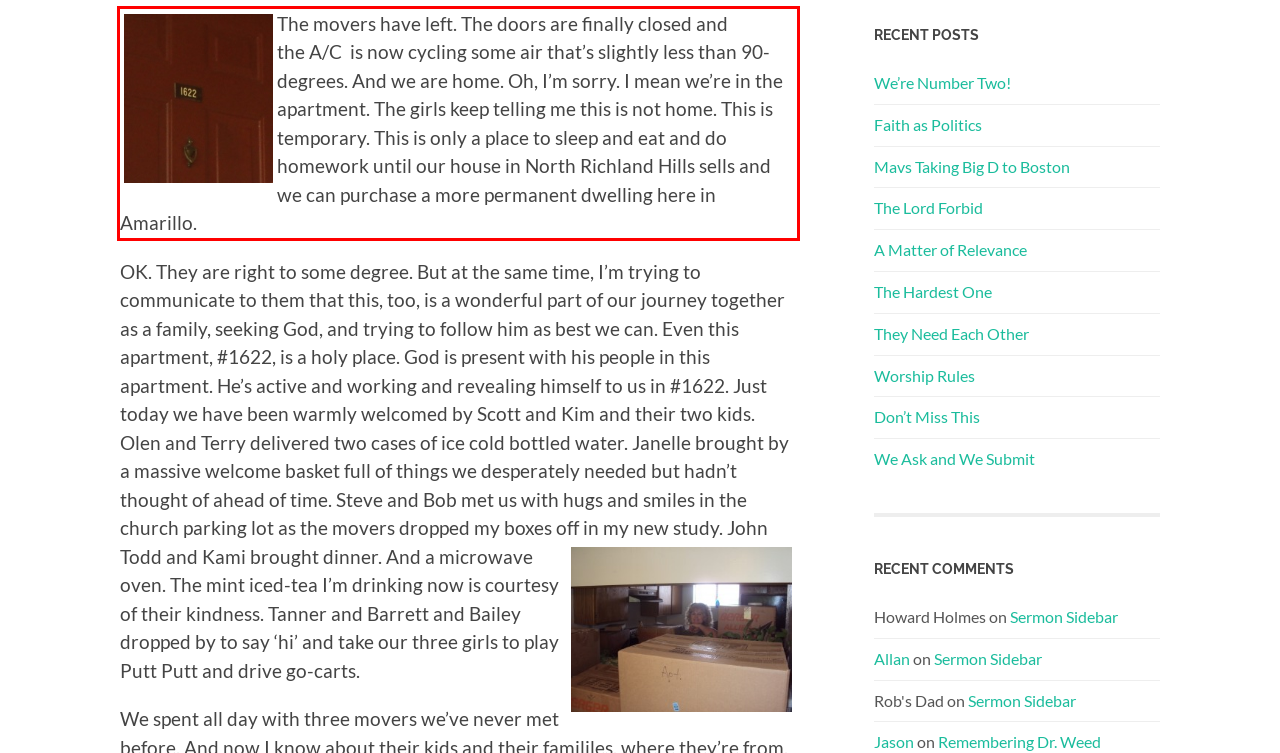Given a screenshot of a webpage, identify the red bounding box and perform OCR to recognize the text within that box.

The movers have left. The doors are finally closed and the A/C is now cycling some air that’s slightly less than 90-degrees. And we are home. Oh, I’m sorry. I mean we’re in the apartment. The girls keep telling me this is not home. This is temporary. This is only a place to sleep and eat and do homework until our house in North Richland Hills sells and we can purchase a more permanent dwelling here in Amarillo.